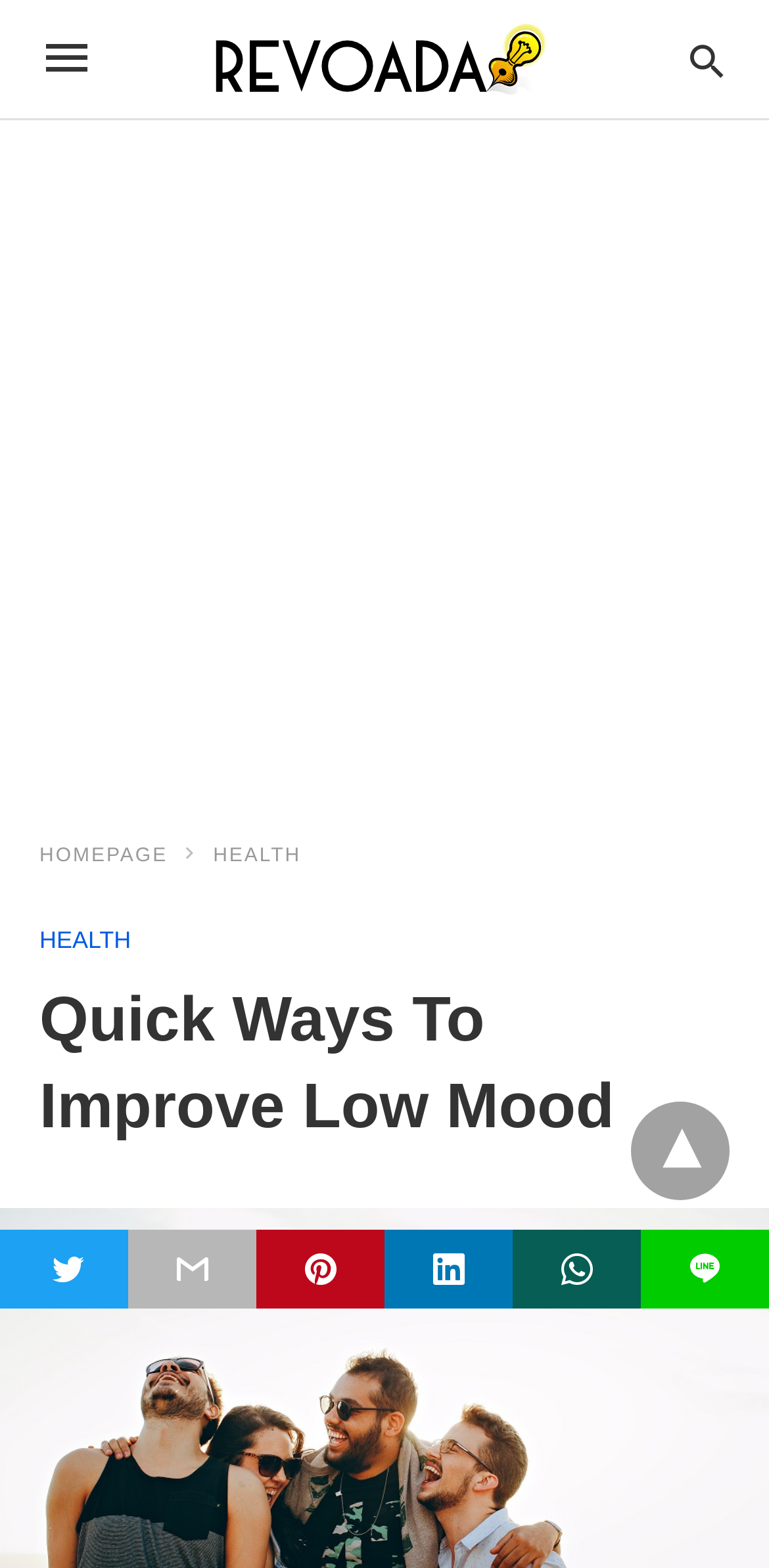Please find the bounding box coordinates for the clickable element needed to perform this instruction: "Search for a repository".

None